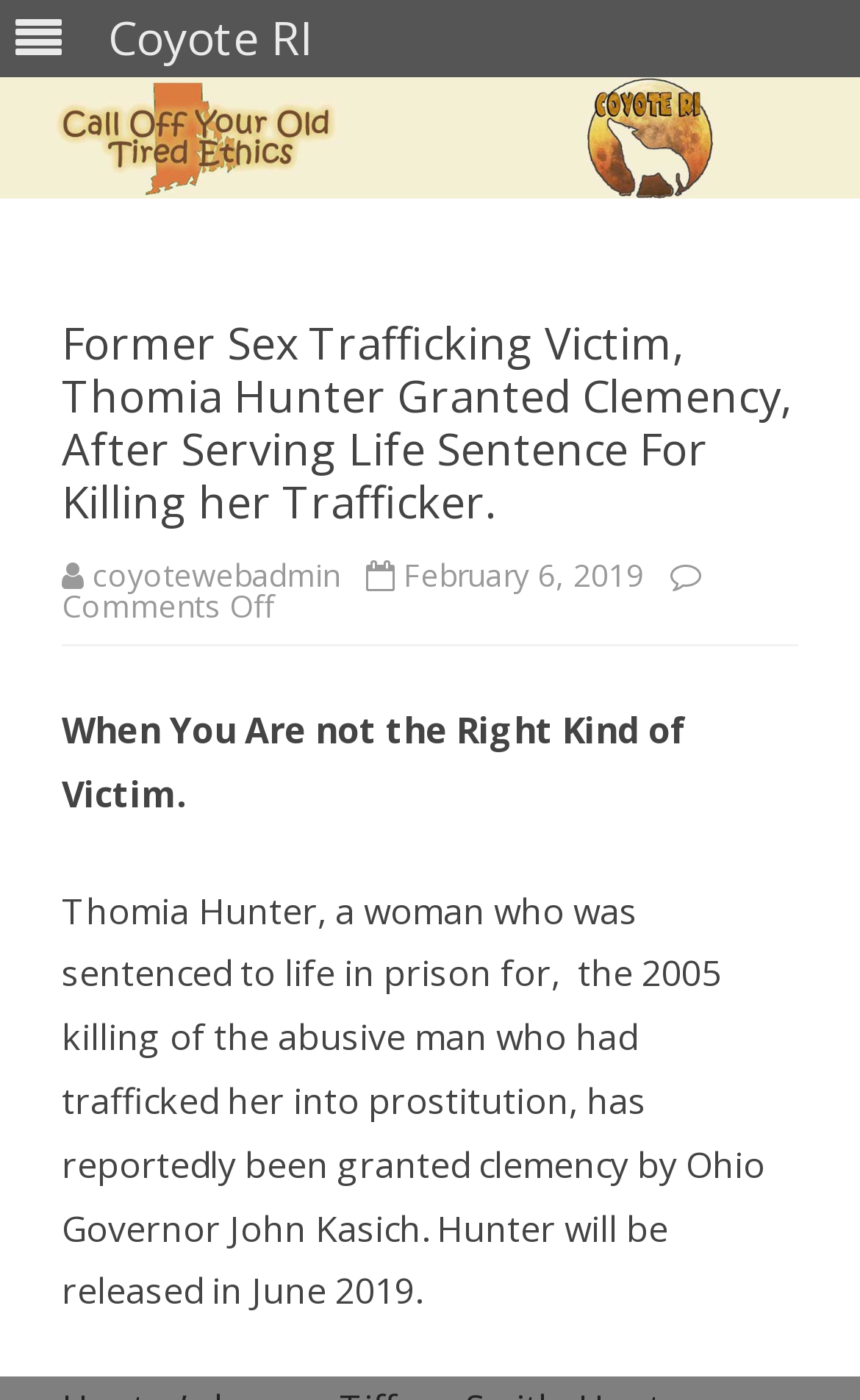Find and generate the main title of the webpage.

Former Sex Trafficking Victim, Thomia Hunter Granted Clemency, After Serving Life Sentence For Killing her Trafficker.